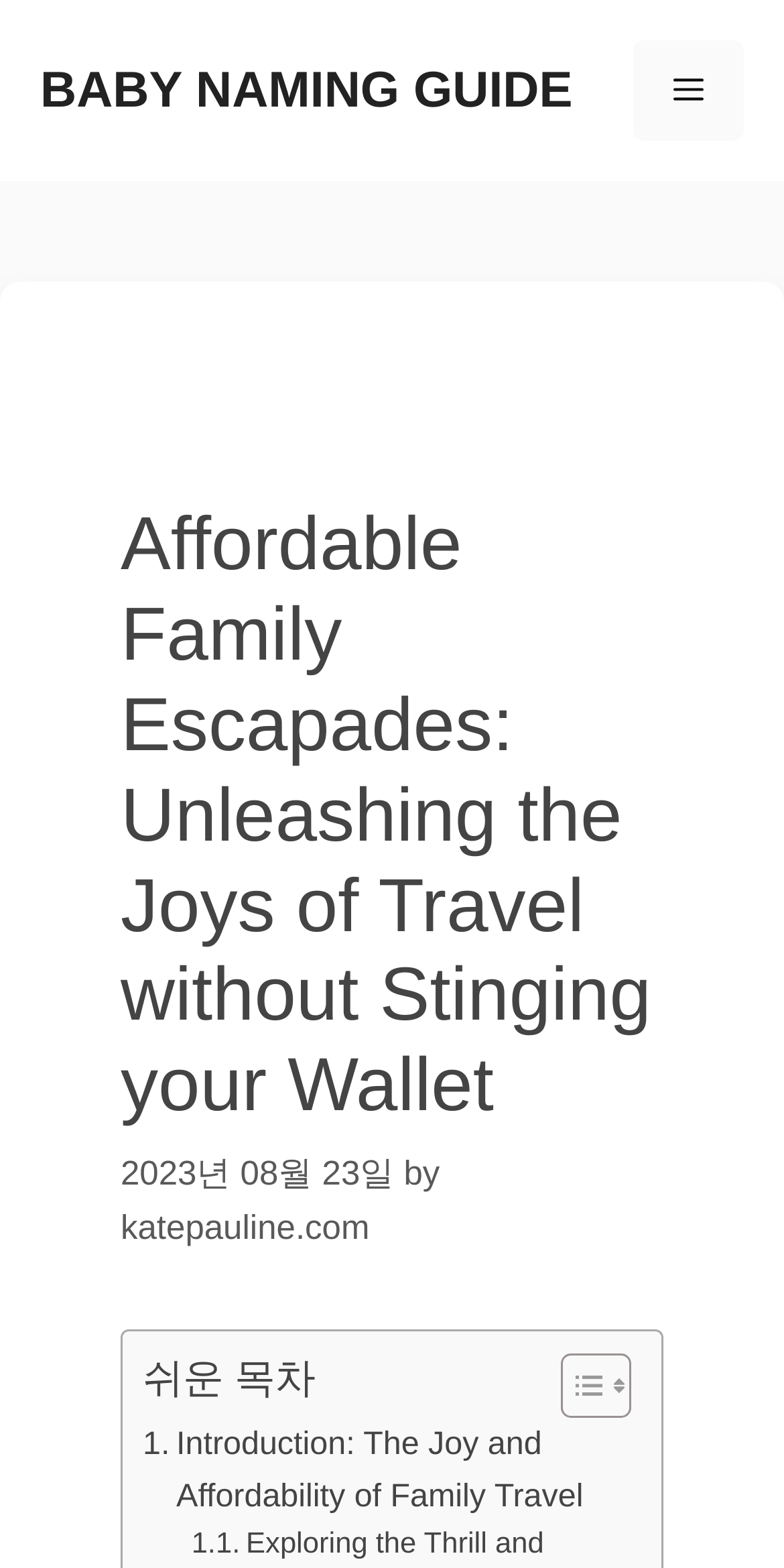Summarize the contents and layout of the webpage in detail.

The webpage is about "Affordable Family Escapades: Unleashing the Joys of Travel without Stinging your Wallet" and appears to be an article or blog post. At the top, there is a banner with the site's name, "Baby Naming Guide", and a navigation menu toggle button on the right side. 

Below the banner, there is a header section that takes up most of the page's width. It contains the title of the article, "Affordable Family Escapades: Unleashing the Joys of Travel without Stinging your Wallet", which is a heading. Underneath the title, there is a time stamp indicating the publication date, "2023년 08월 23일", followed by the author's name, "katepauline.com", as a link.

Further down, there is a table of content section with a title "쉬운 목차" and a toggle button to expand or collapse the table of content. The toggle button has two small images. 

Finally, there is a link to the introduction section of the article, ". Introduction: The Joy and Affordability of Family Travel", which is positioned below the table of content section.